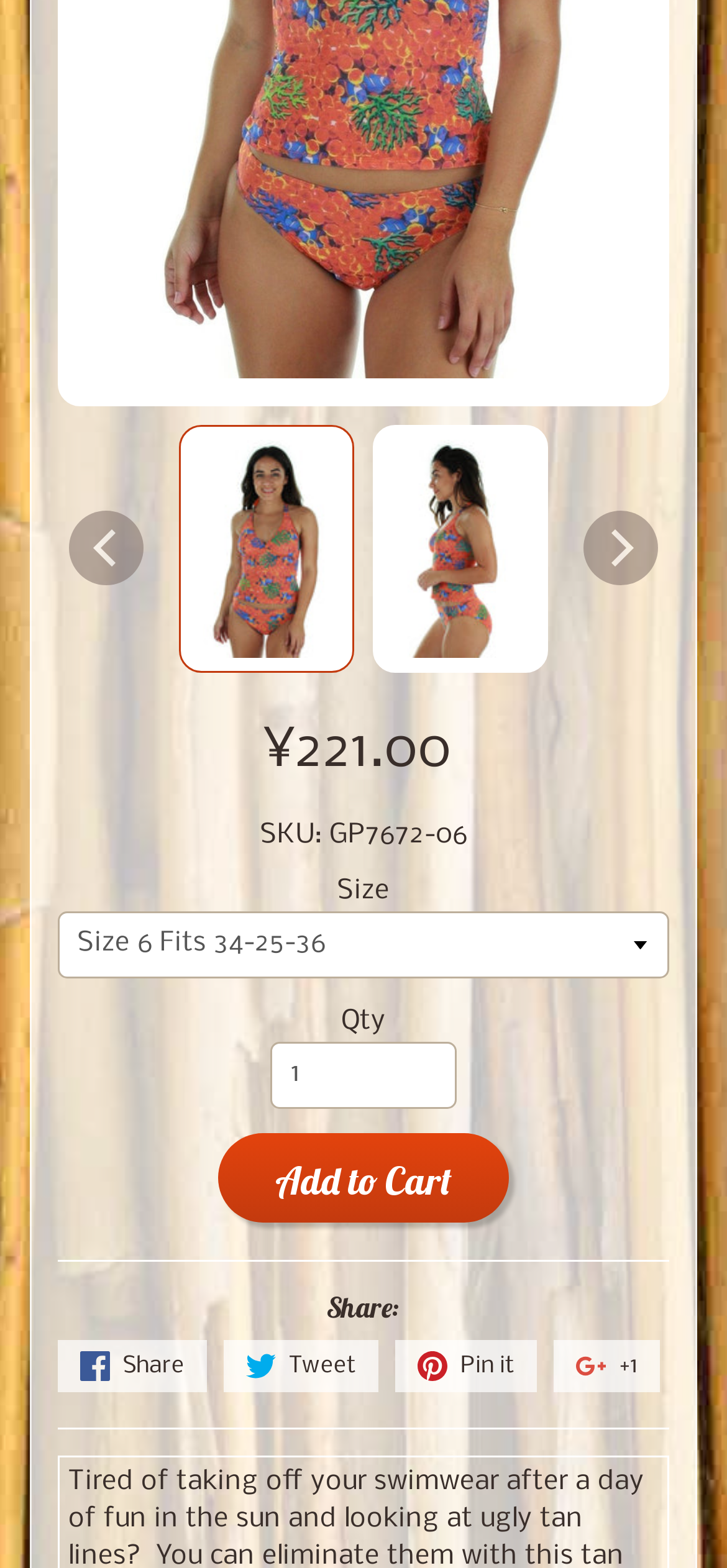Please specify the bounding box coordinates of the element that should be clicked to execute the given instruction: 'Select a size'. Ensure the coordinates are four float numbers between 0 and 1, expressed as [left, top, right, bottom].

[0.078, 0.582, 0.922, 0.624]